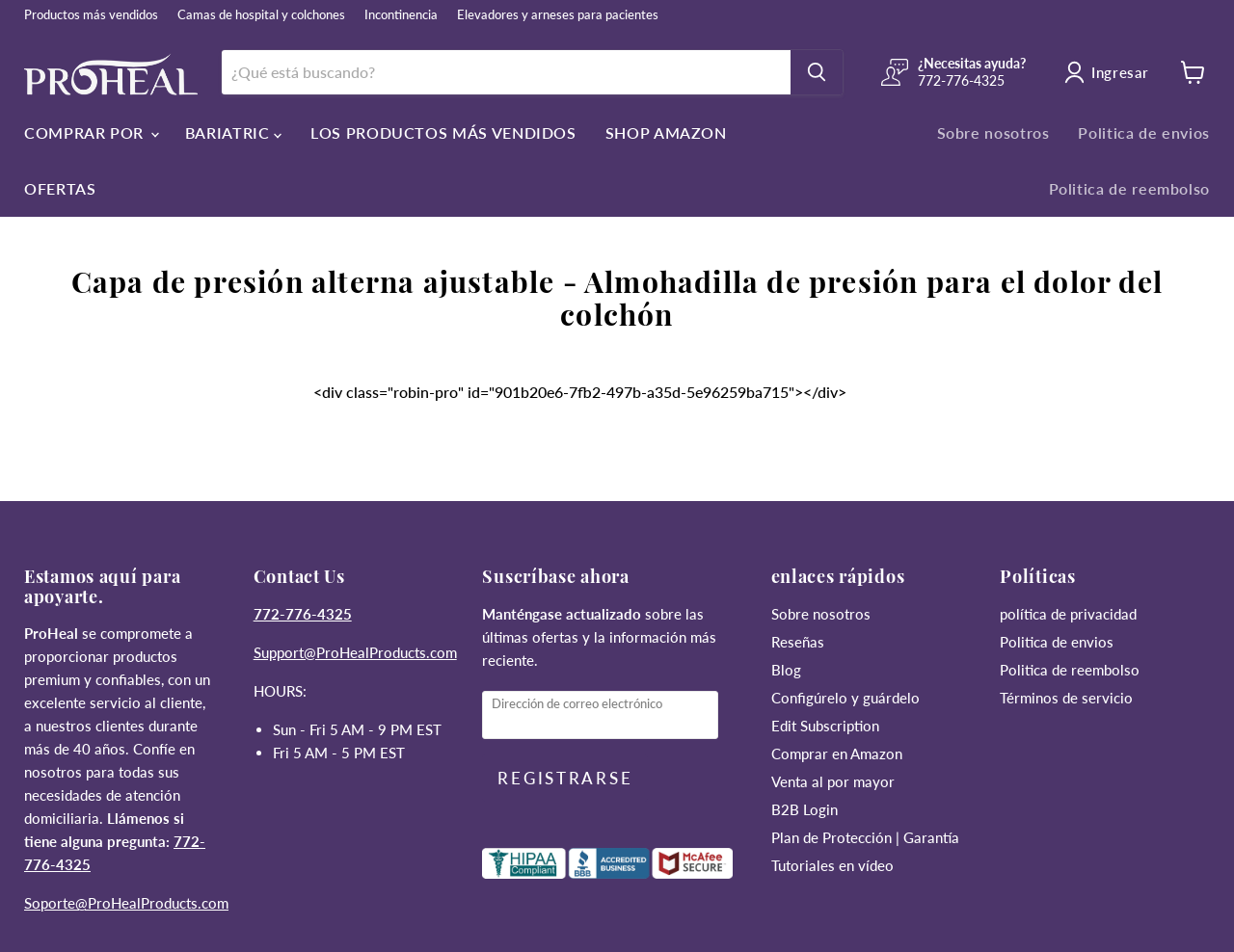Locate the heading on the webpage and return its text.

Capa de presión alterna ajustable - Almohadilla de presión para el dolor del colchón